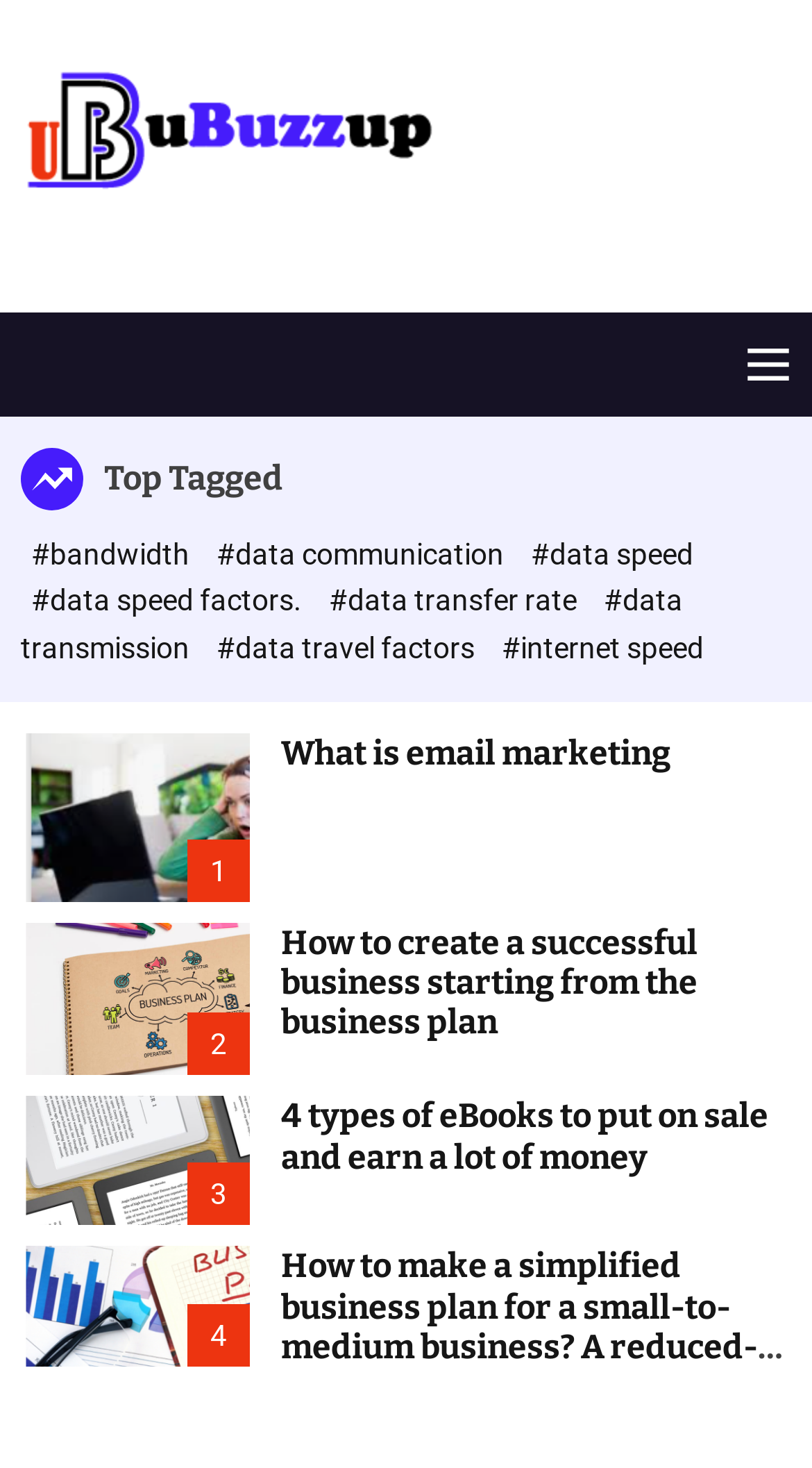Determine the bounding box coordinates of the region I should click to achieve the following instruction: "Click the link about '4 types of eBooks to put on sale and earn a lot of money'". Ensure the bounding box coordinates are four float numbers between 0 and 1, i.e., [left, top, right, bottom].

[0.346, 0.747, 0.946, 0.801]